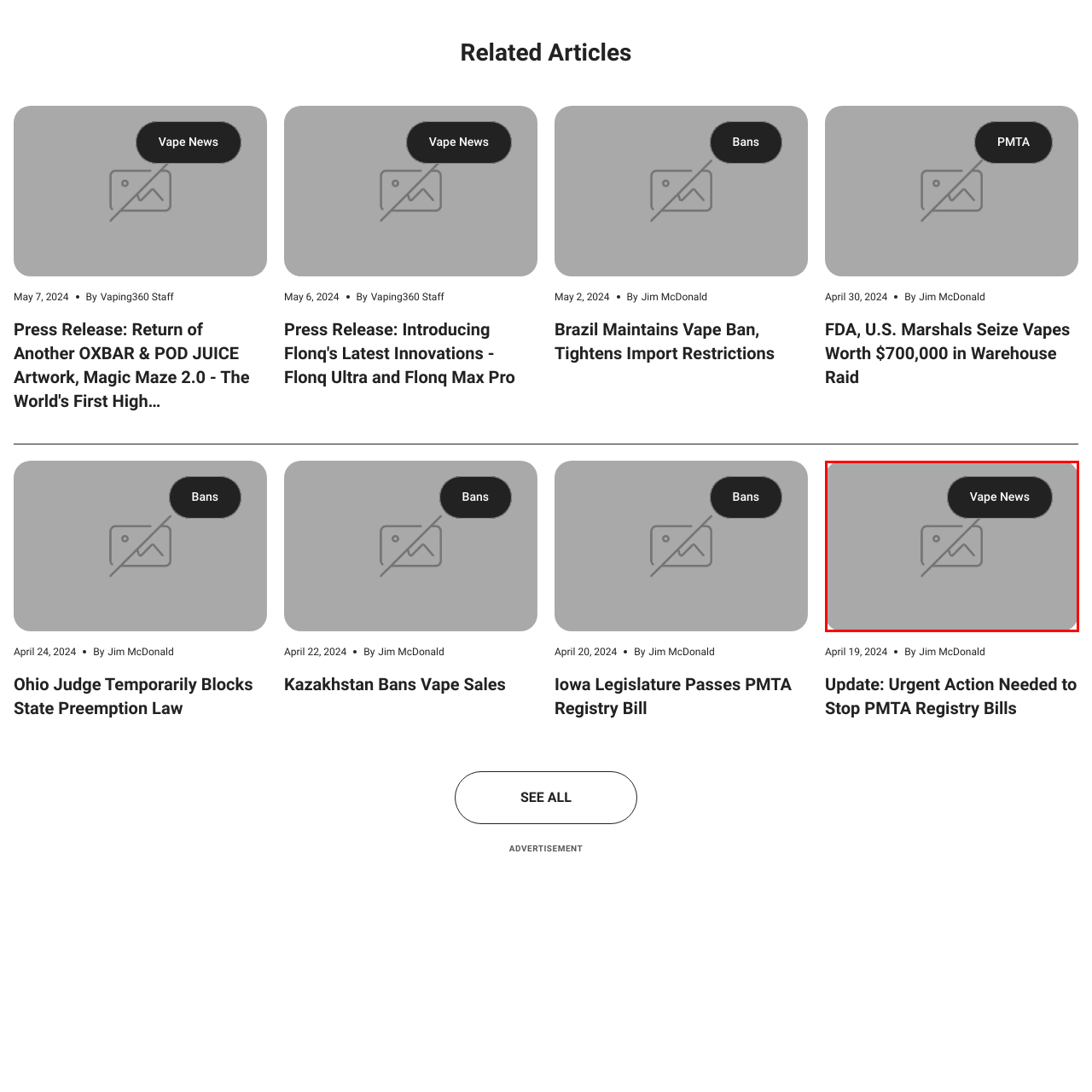Please examine the image highlighted by the red boundary and provide a comprehensive response to the following question based on the visual content: 
What is the design style of the graphic?

The image features a stylized graphic with a minimalistic design, which emphasizes that no specific visual content is currently displayed, and is positioned alongside a headline discussing recent events in the vaping world.